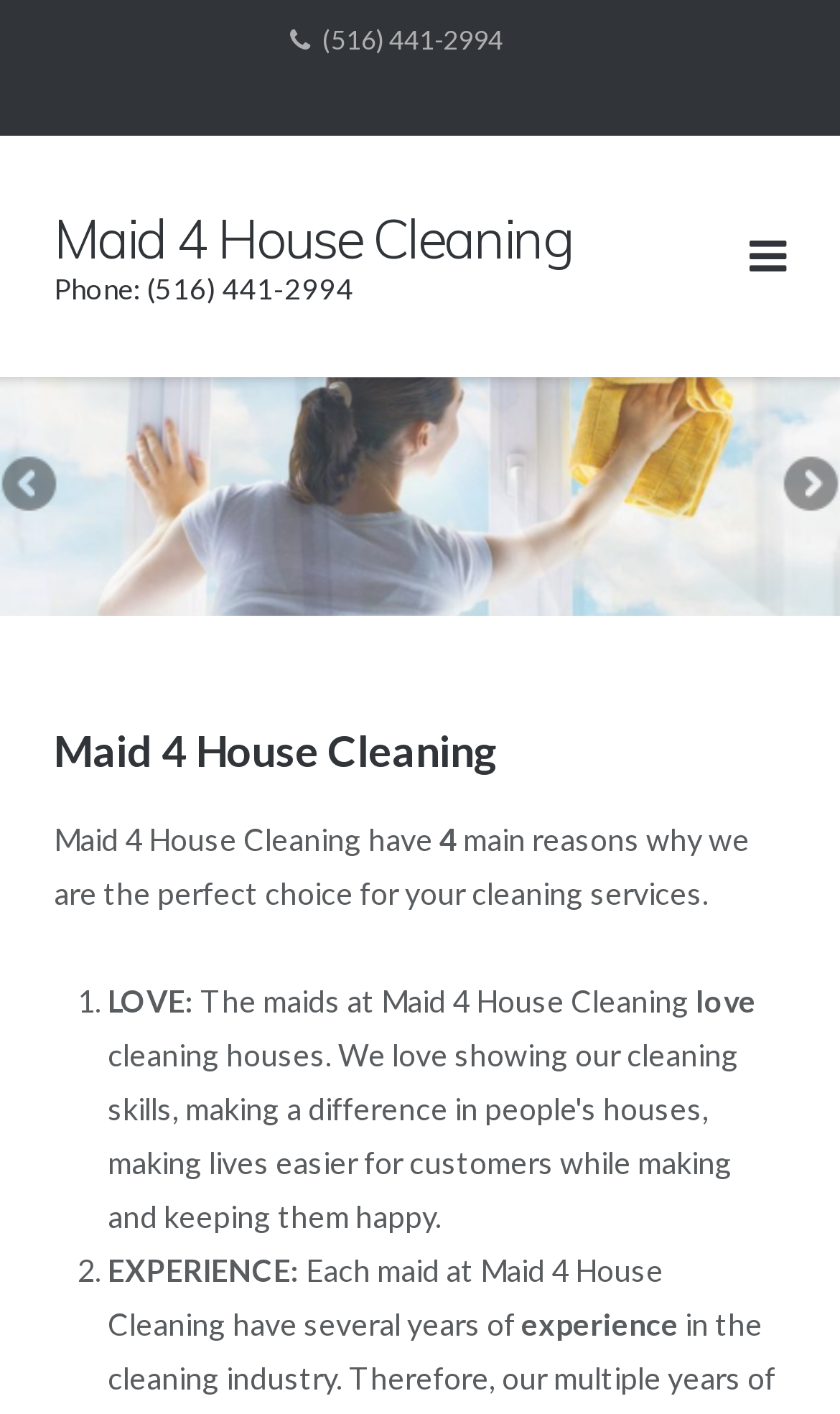Please identify the bounding box coordinates of the clickable region that I should interact with to perform the following instruction: "Click the company name link". The coordinates should be expressed as four float numbers between 0 and 1, i.e., [left, top, right, bottom].

[0.064, 0.145, 0.682, 0.193]